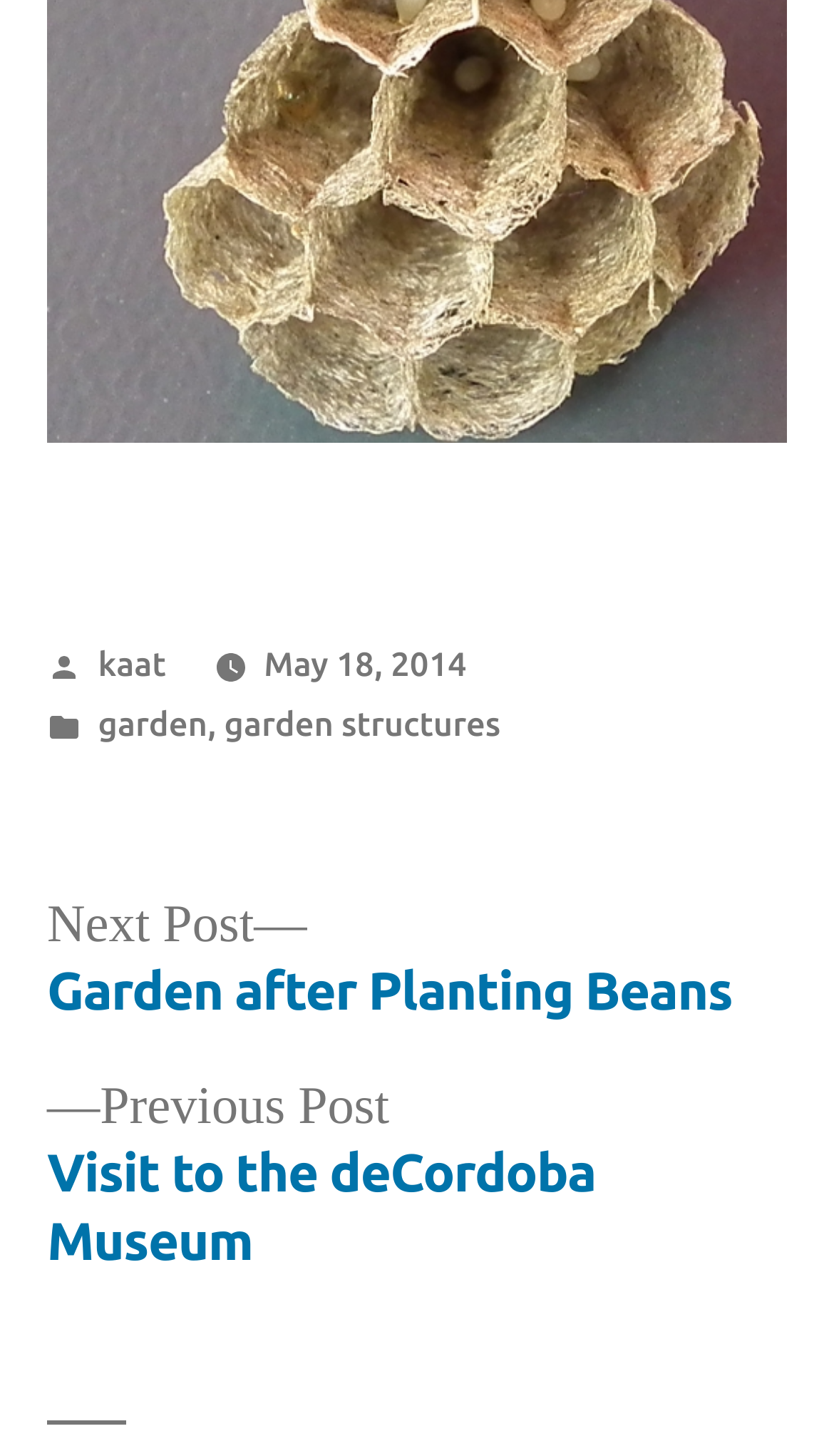Determine the bounding box coordinates for the UI element with the following description: "garden". The coordinates should be four float numbers between 0 and 1, represented as [left, top, right, bottom].

[0.117, 0.484, 0.249, 0.51]